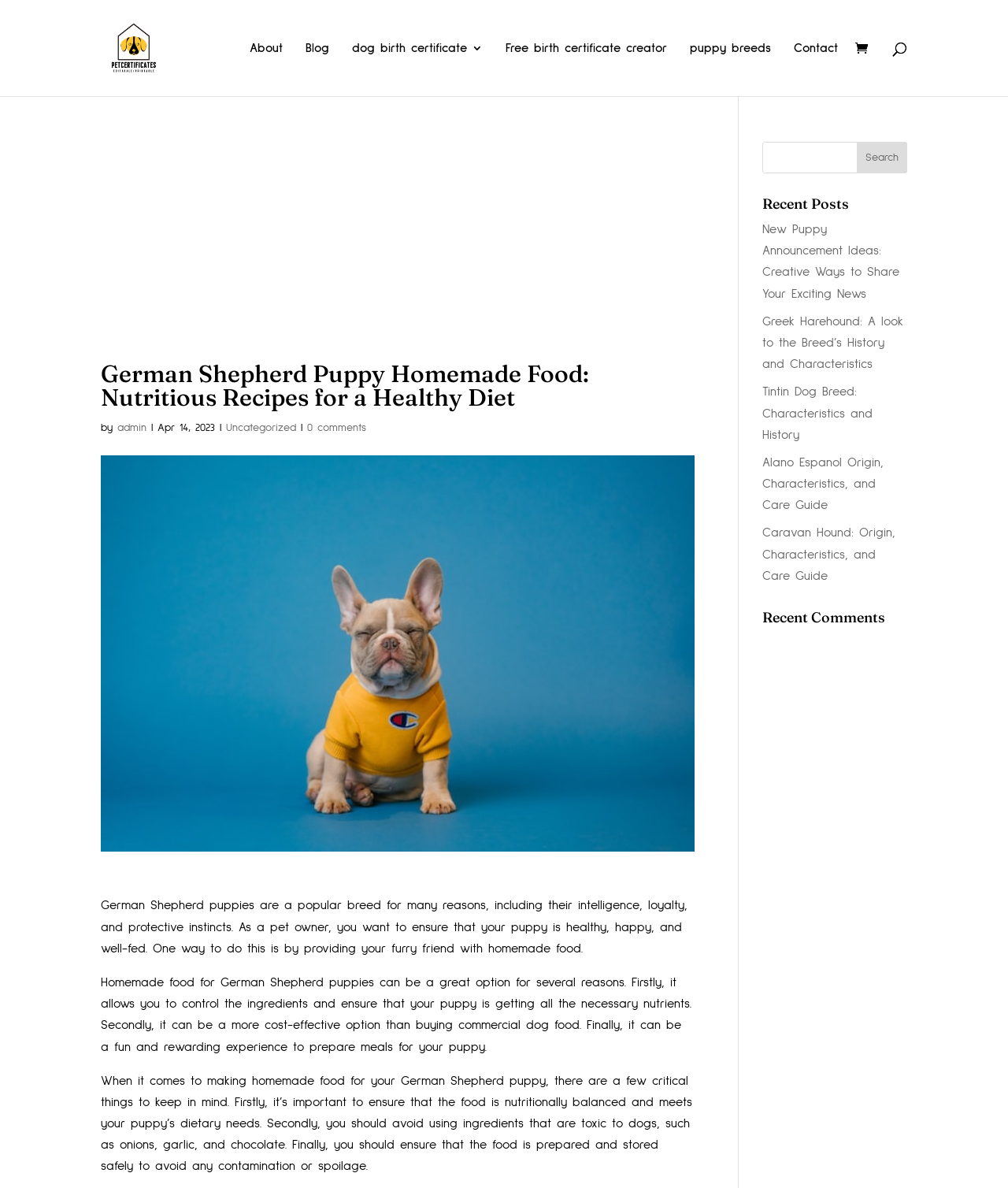From the webpage screenshot, predict the bounding box of the UI element that matches this description: "aria-label="Advertisement" name="aswift_1" title="Advertisement"".

[0.1, 0.119, 0.689, 0.305]